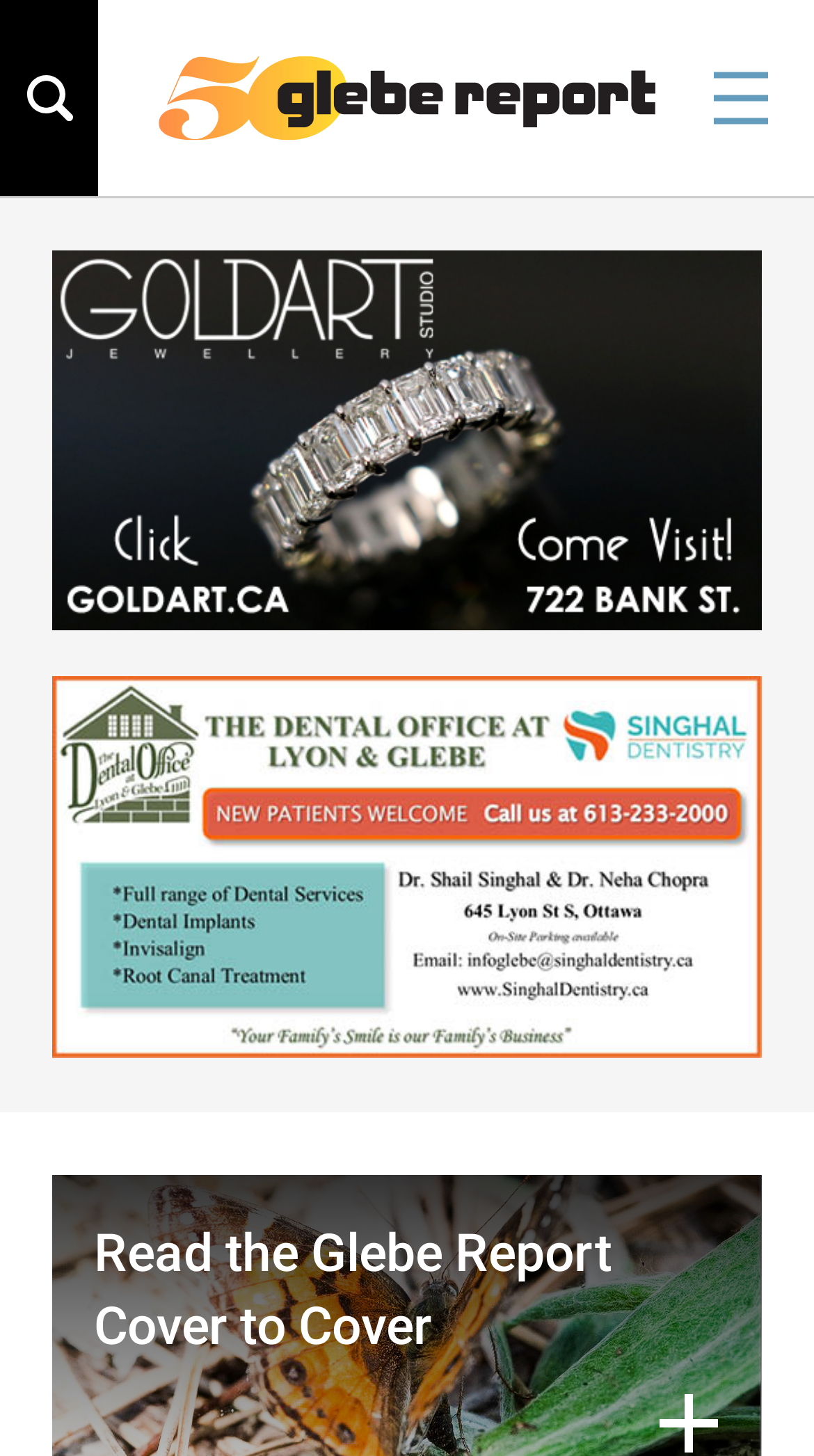Please give a one-word or short phrase response to the following question: 
What is the purpose of the button with an empty string as its description?

Unknown